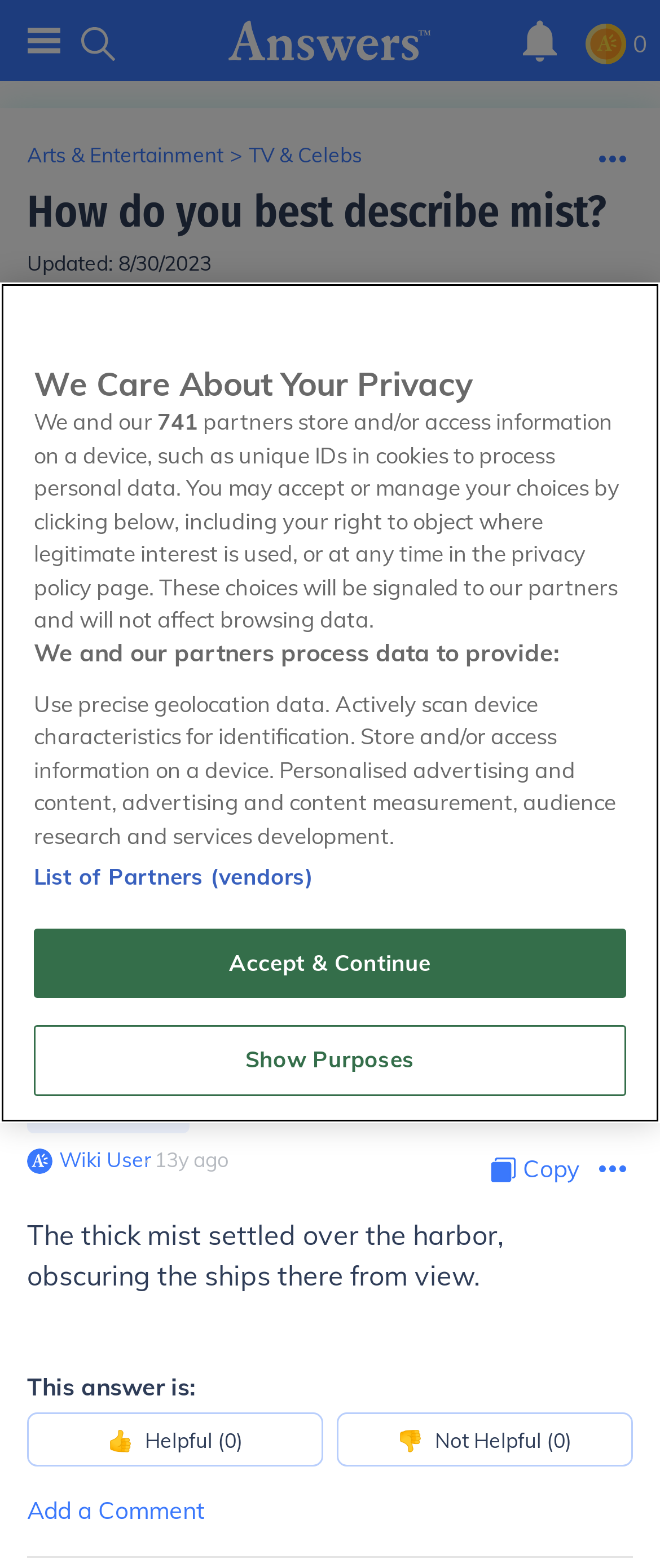Give a detailed explanation of the elements present on the webpage.

This webpage is a question-and-answer forum where users can ask and respond to questions. The page is divided into several sections. At the top, there is a logo and a navigation menu with links to different categories, such as "Arts & Entertainment" and "TV & Celebs". Below the navigation menu, there is a heading that reads "How do you best describe mist?" followed by a question description and a user avatar.

The main content of the page is divided into two sections. The first section contains the question and its answers. The question is "How do you best describe mist?" and it has five answers. Each answer is accompanied by a user avatar, the user's name, and the date the answer was posted. The answers are displayed in a vertical list, with the most recent answer at the top.

The second section of the main content is a comment section where users can add their comments to the question. There is a text box where users can enter their comments, and a button to submit the comment.

Below the main content, there is a section that displays more answers to the question. This section is similar to the first section, with each answer accompanied by a user avatar, the user's name, and the date the answer was posted.

At the bottom of the page, there is a cookie banner that alerts users about the website's privacy policy. The banner has a heading that reads "We Care About Your Privacy" and a brief description of the policy.

Throughout the page, there are various buttons and links that allow users to interact with the content, such as upvoting and downvoting answers, adding comments, and copying content. There are also several images and icons scattered throughout the page, including user avatars and icons for upvoting and downvoting.